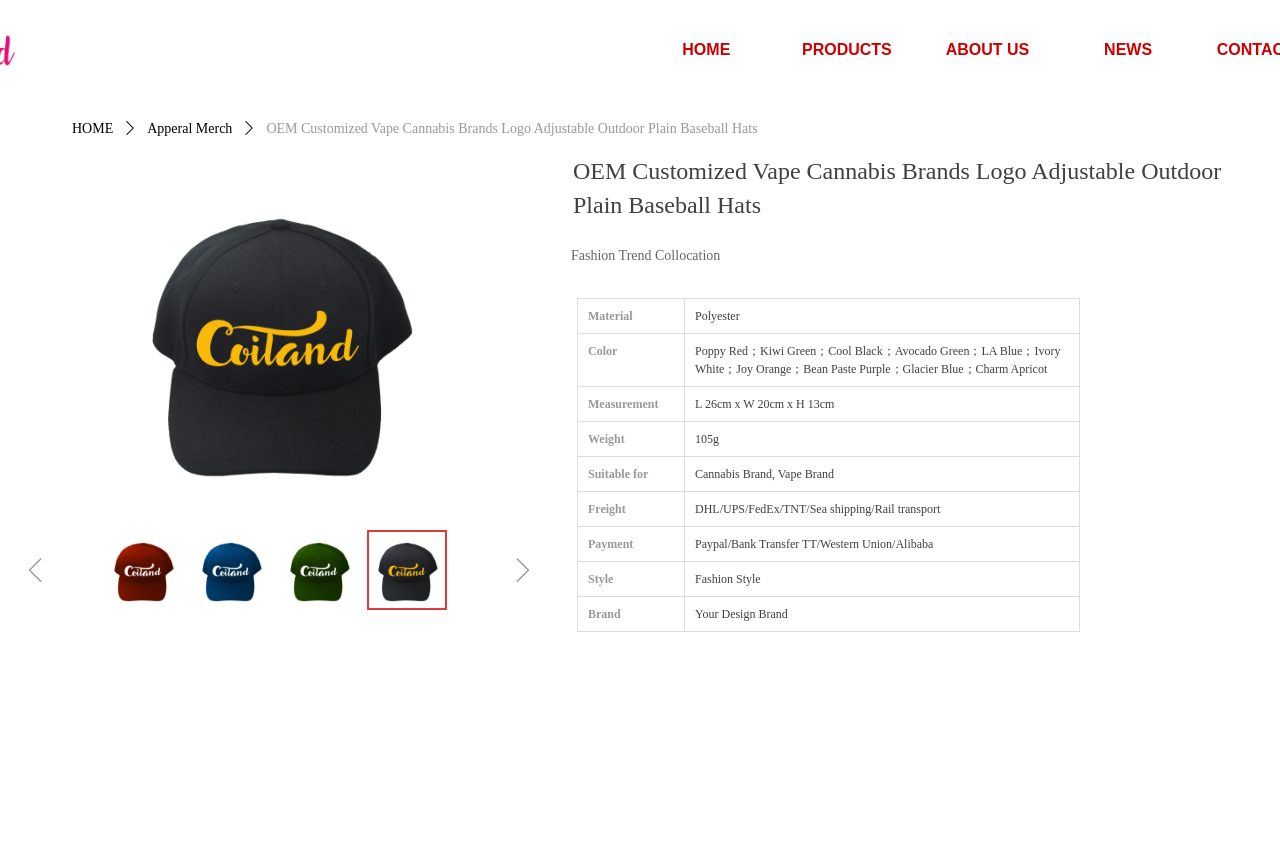Please answer the following question using a single word or phrase: 
What is the material of the product?

Polyester